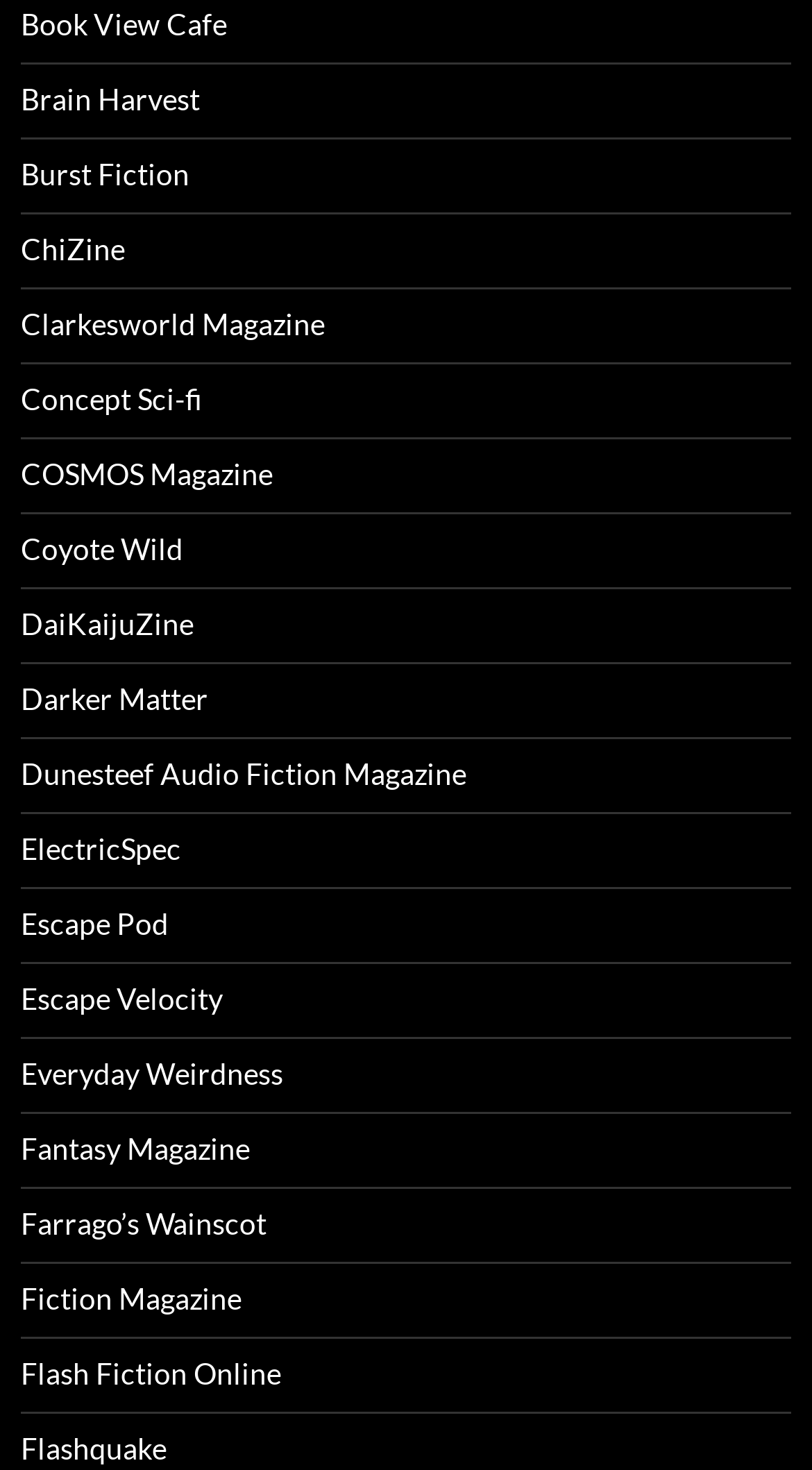Extract the bounding box coordinates of the UI element described: "Love In Tokyo". Provide the coordinates in the format [left, top, right, bottom] with values ranging from 0 to 1.

None